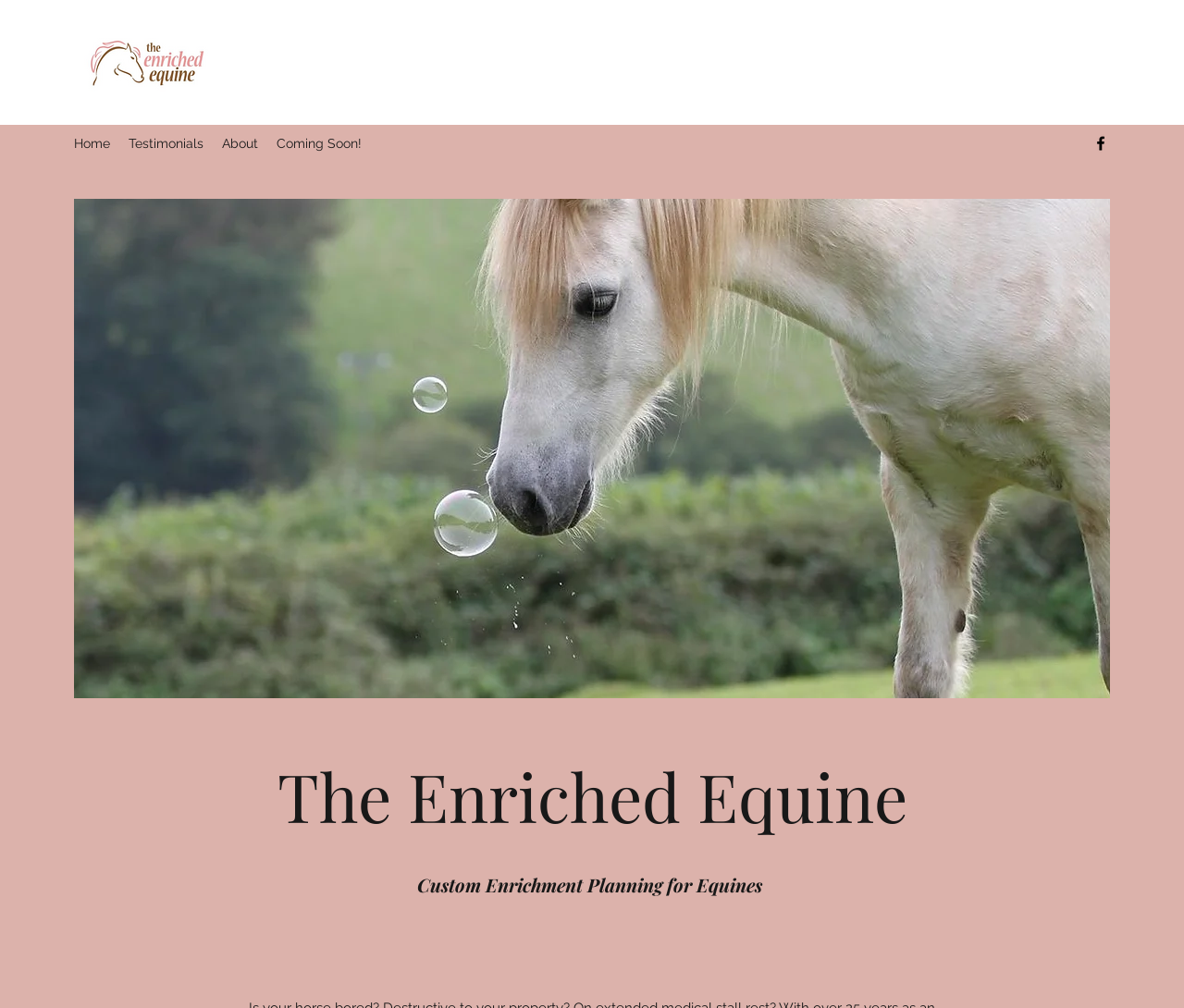Respond with a single word or phrase to the following question: What is the navigation menu item after 'Home'?

Testimonials